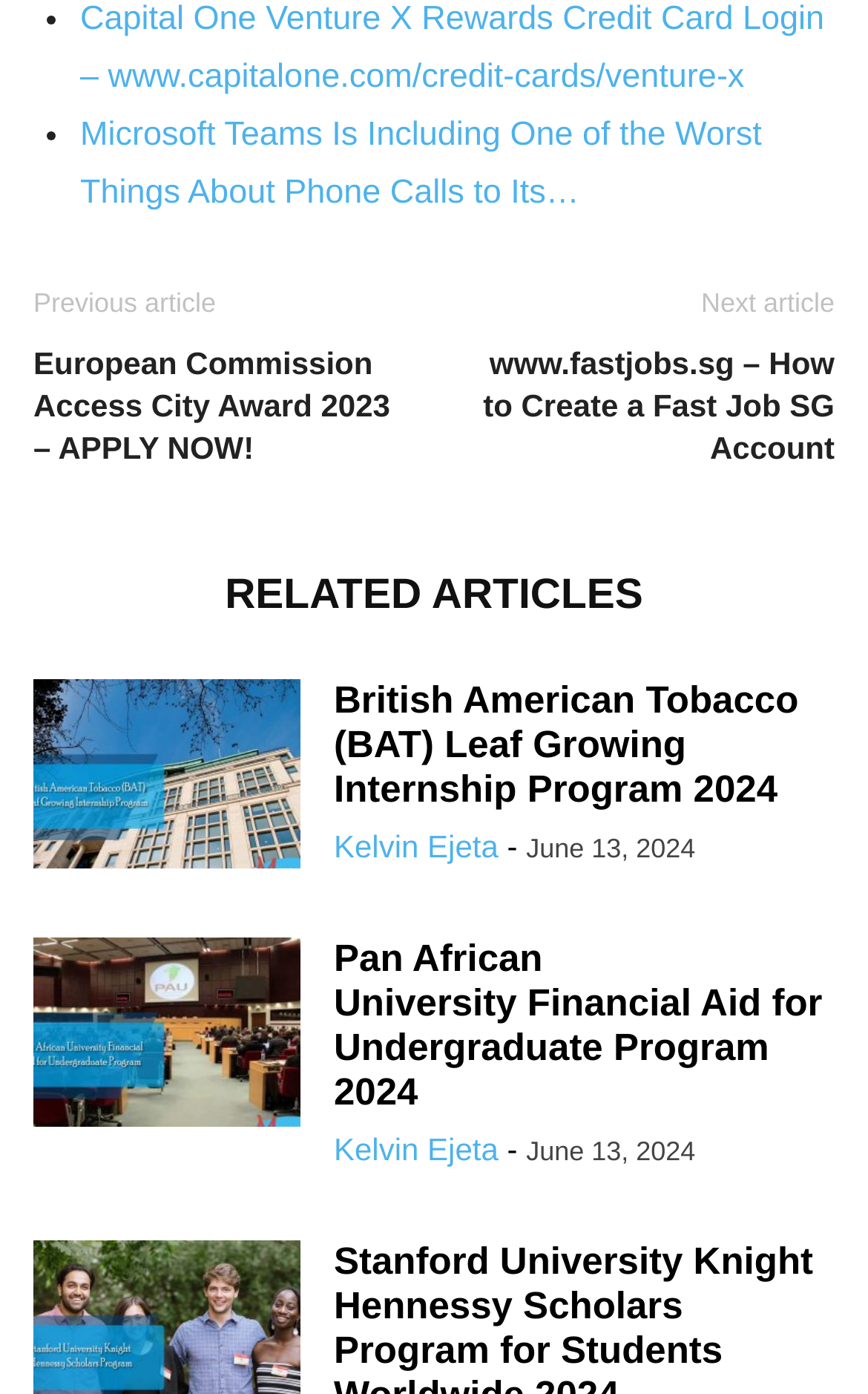Please give the bounding box coordinates of the area that should be clicked to fulfill the following instruction: "Click on the link to Capital One Venture X Rewards Credit Card Login". The coordinates should be in the format of four float numbers from 0 to 1, i.e., [left, top, right, bottom].

[0.092, 0.0, 0.95, 0.069]